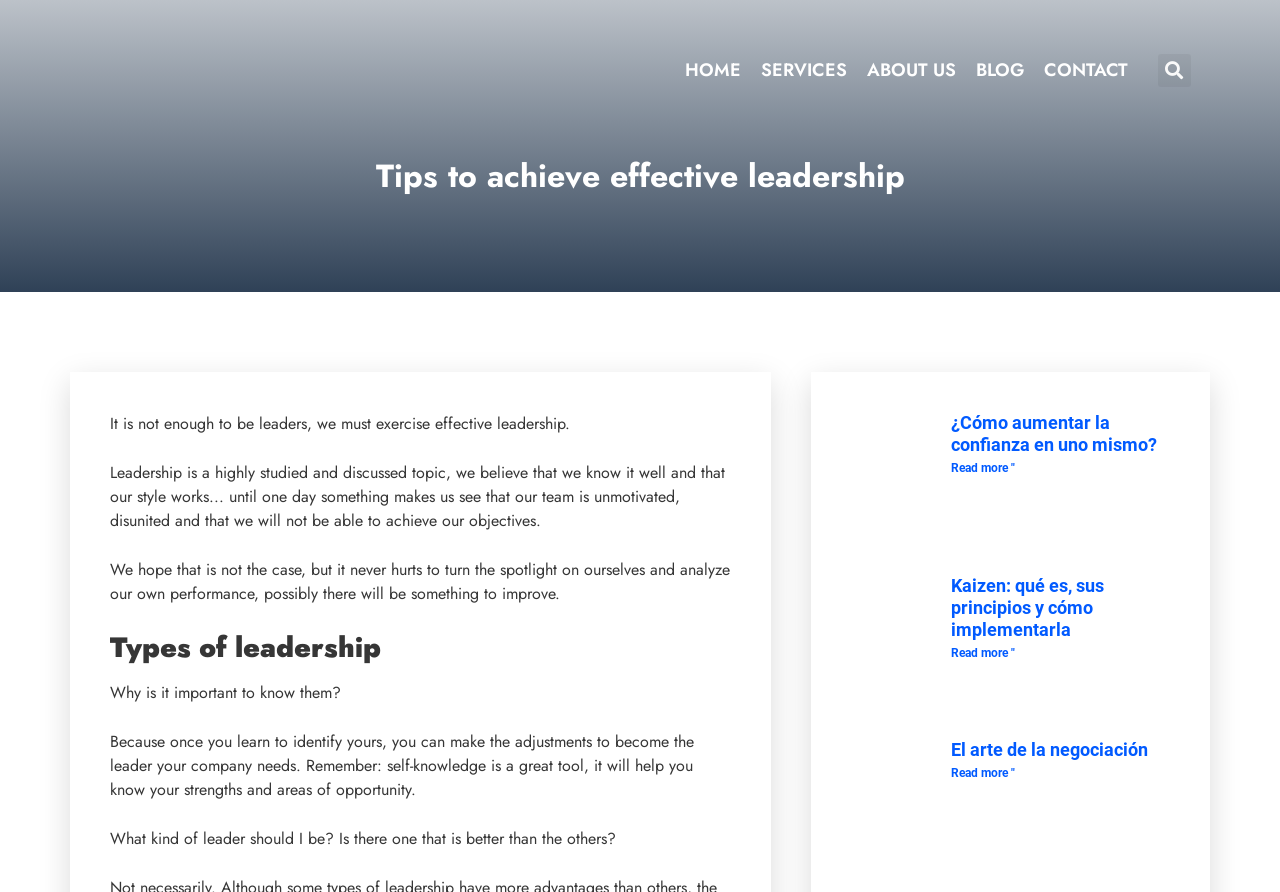Please identify the coordinates of the bounding box that should be clicked to fulfill this instruction: "Visit the 'HOME' page".

None